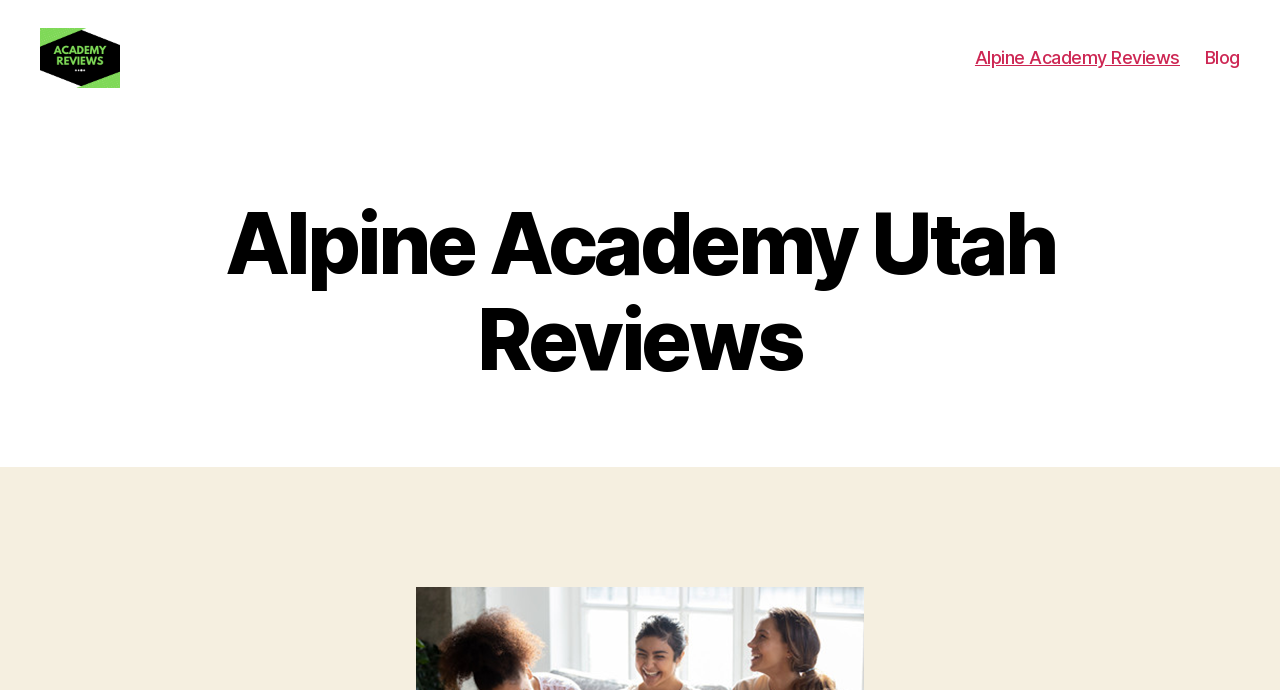Answer the following query concisely with a single word or phrase:
What type of institution is Alpine Academy?

Residential treatment